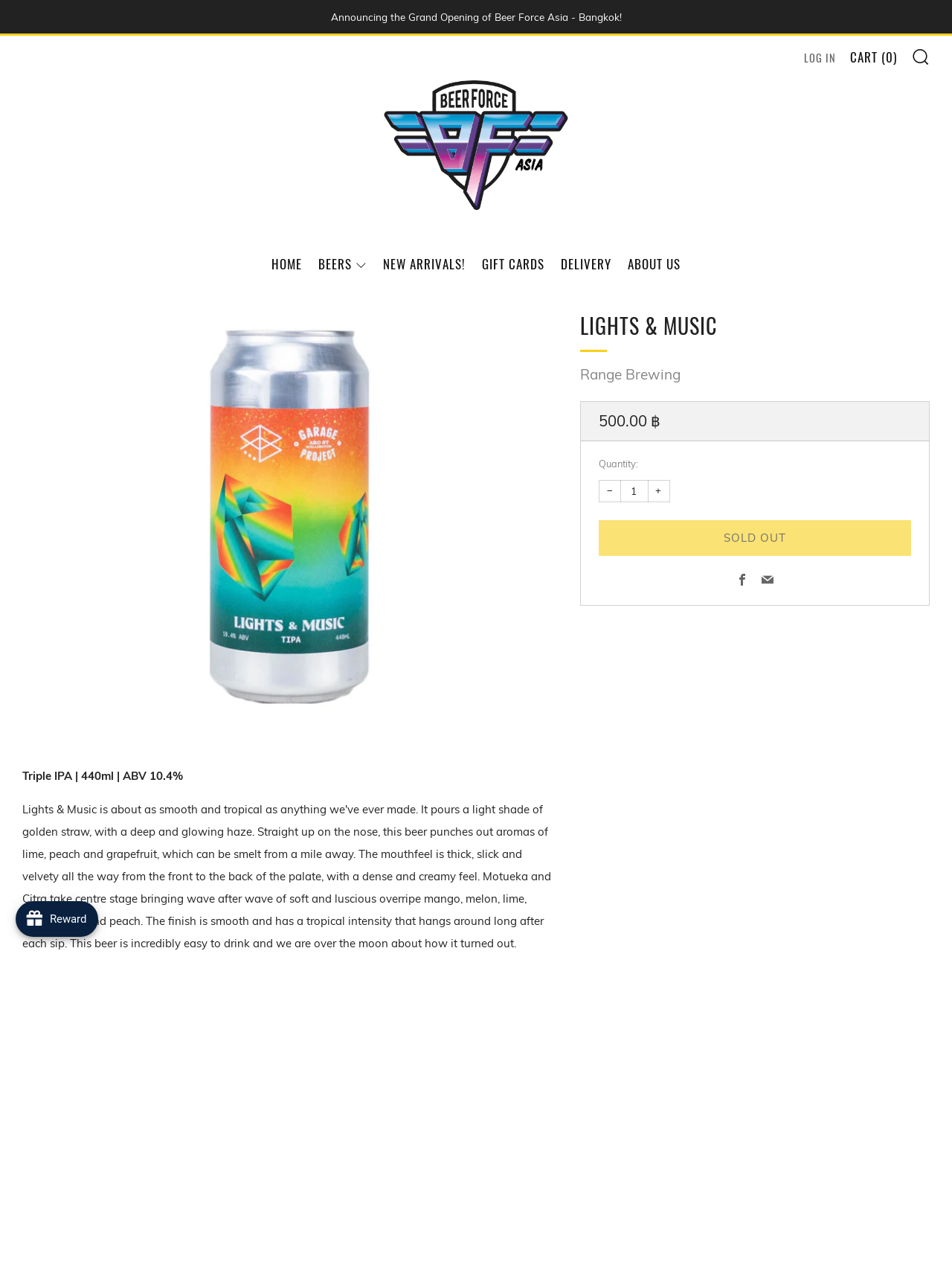What is the ABV of the beer?
Please provide a comprehensive answer based on the visual information in the image.

I found the answer by looking at the static text 'Triple IPA | 440ml | ABV 10.4%' which provides the details of the beer, including its ABV.